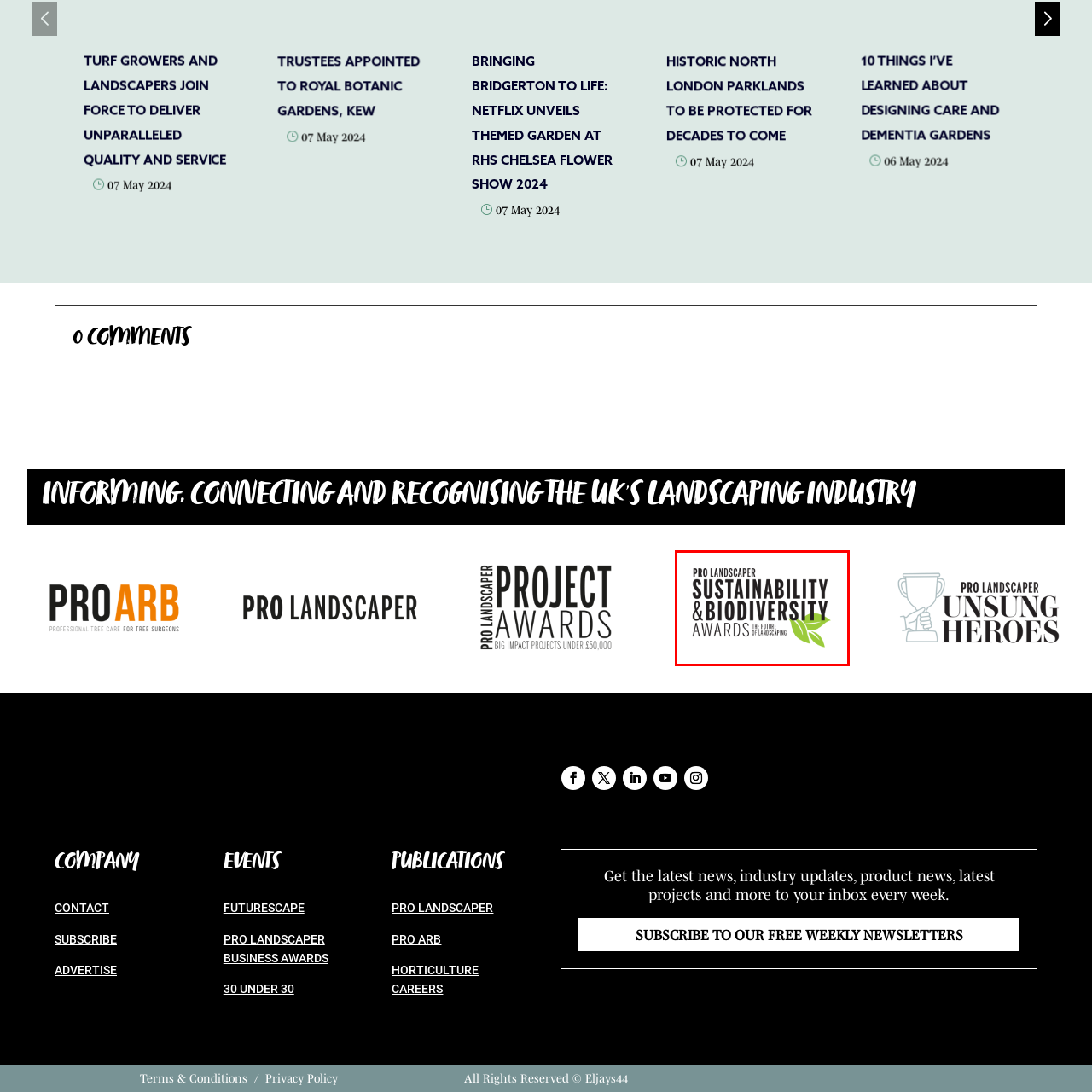What is the tagline of the awards?
Consider the details within the red bounding box and provide a thorough answer to the question.

The caption states that the tagline 'THE FUTURE OF LANDSCAPING' is written below the main title, which reinforces the forward-thinking ethos of the awards and celebrates individuals and organizations that contribute to a greener and more sustainable world in landscaping.